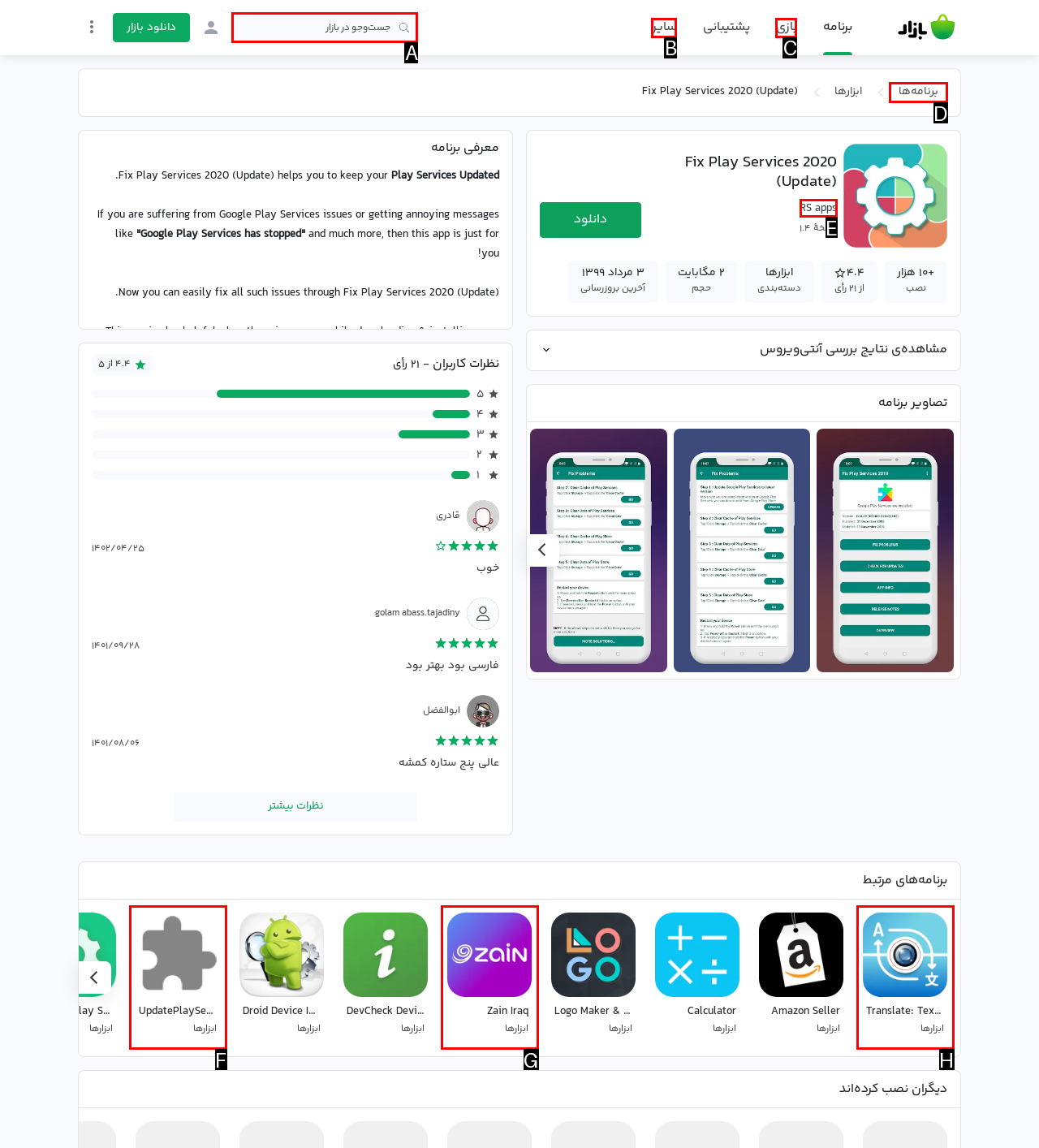Select the letter of the option that should be clicked to achieve the specified task: search in the market. Respond with just the letter.

A